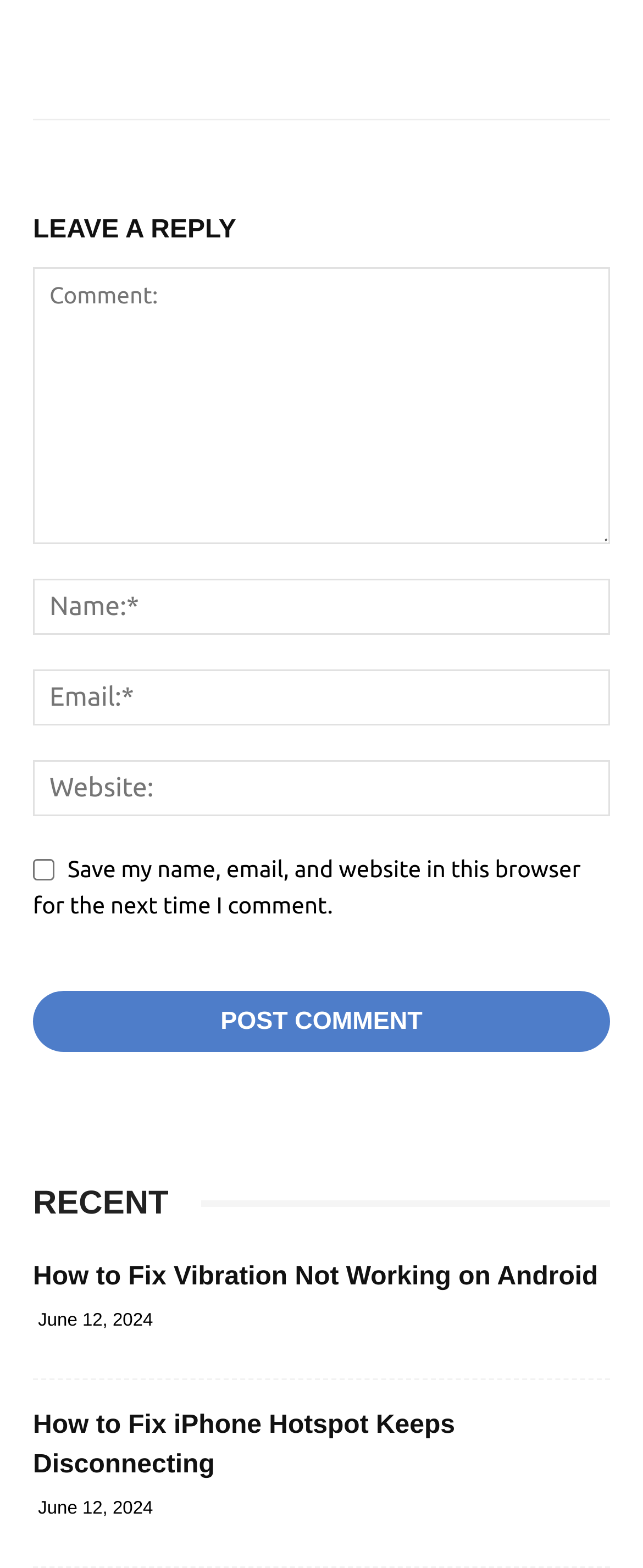Please use the details from the image to answer the following question comprehensively:
How many recent articles are listed?

There are two recent articles listed on the webpage, as indicated by the headings 'How to Fix Vibration Not Working on Android' and 'How to Fix iPhone Hotspot Keeps Disconnecting'.